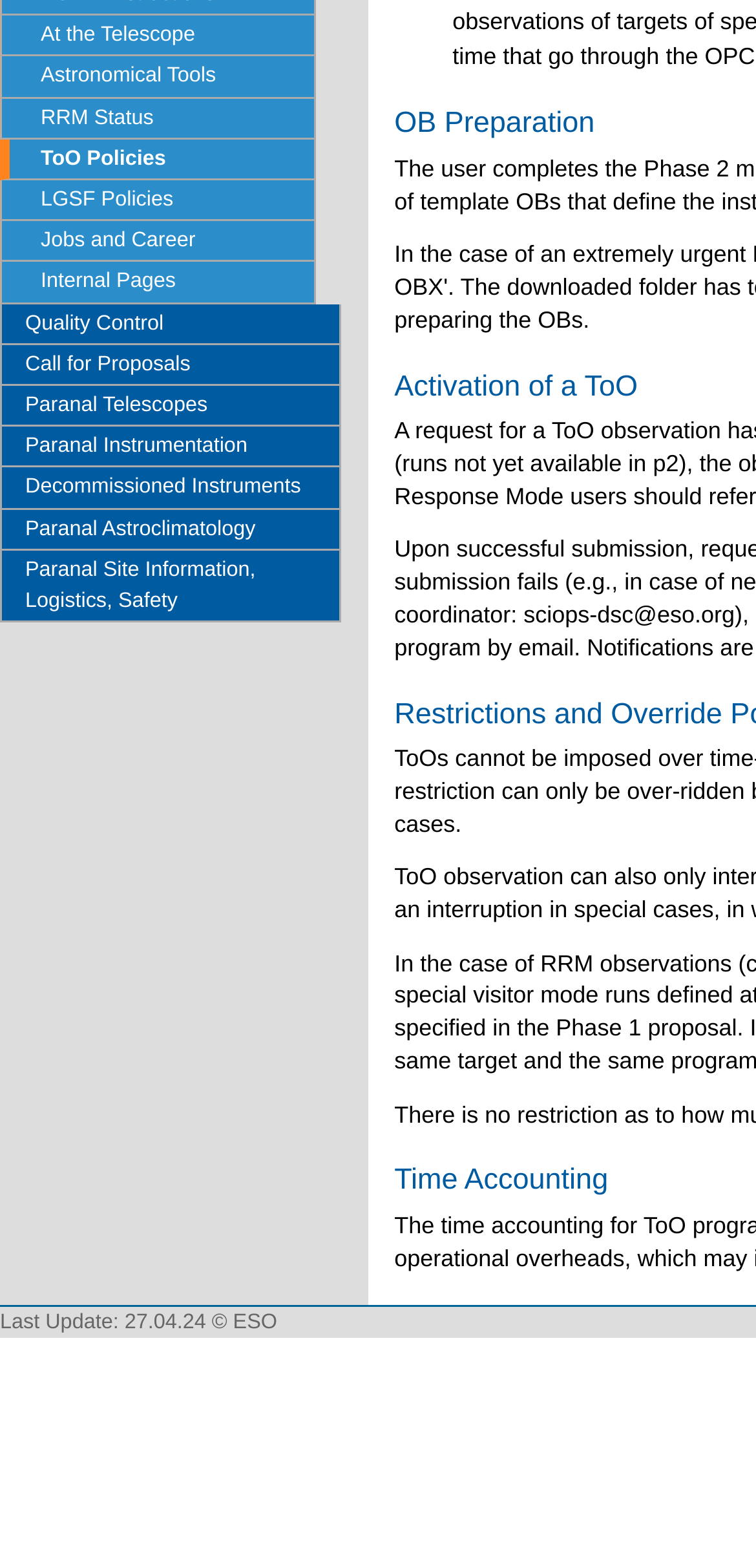Bounding box coordinates are given in the format (top-left x, top-left y, bottom-right x, bottom-right y). All values should be floating point numbers between 0 and 1. Provide the bounding box coordinate for the UI element described as: Paranal Site Information, Logistics, Safety

[0.0, 0.351, 0.451, 0.397]